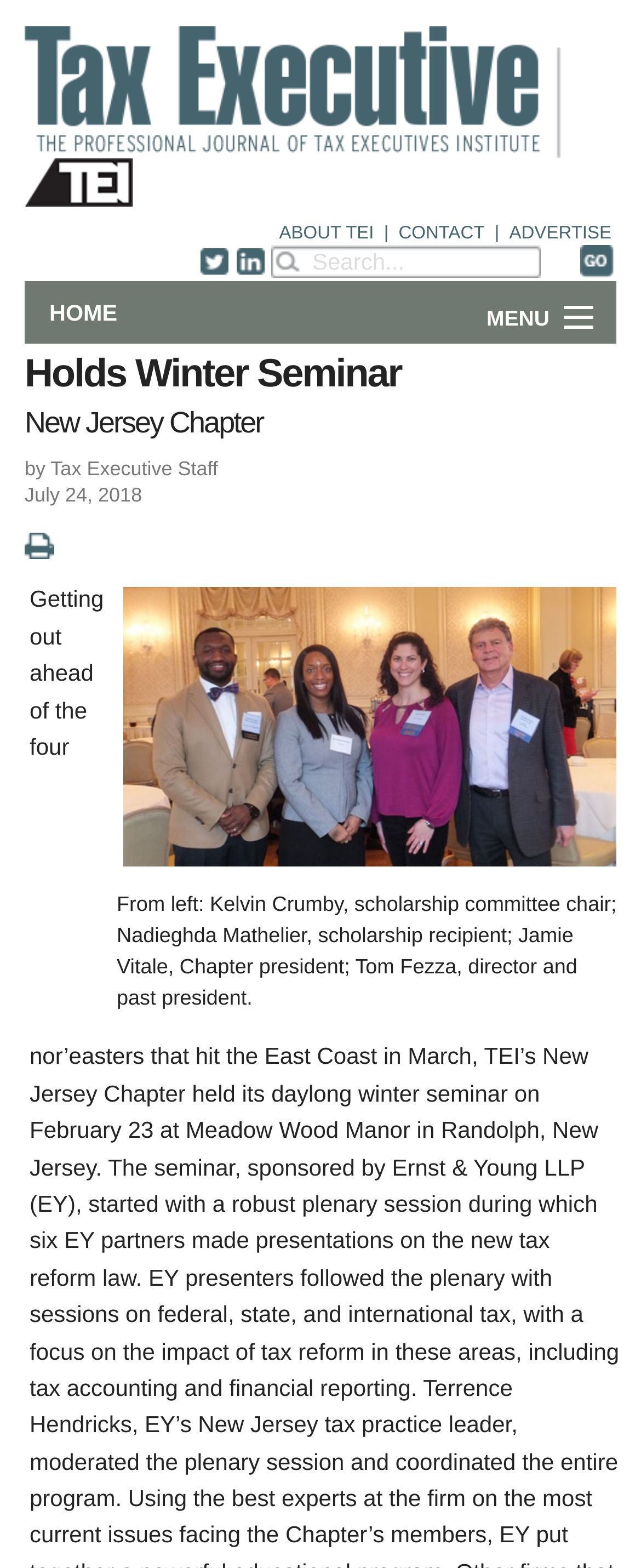What is the title of the article?
Please utilize the information in the image to give a detailed response to the question.

The title of the article is located in the main content area of the webpage, and it is a heading element with the text 'Holds Winter Seminar New Jersey Chapter'.